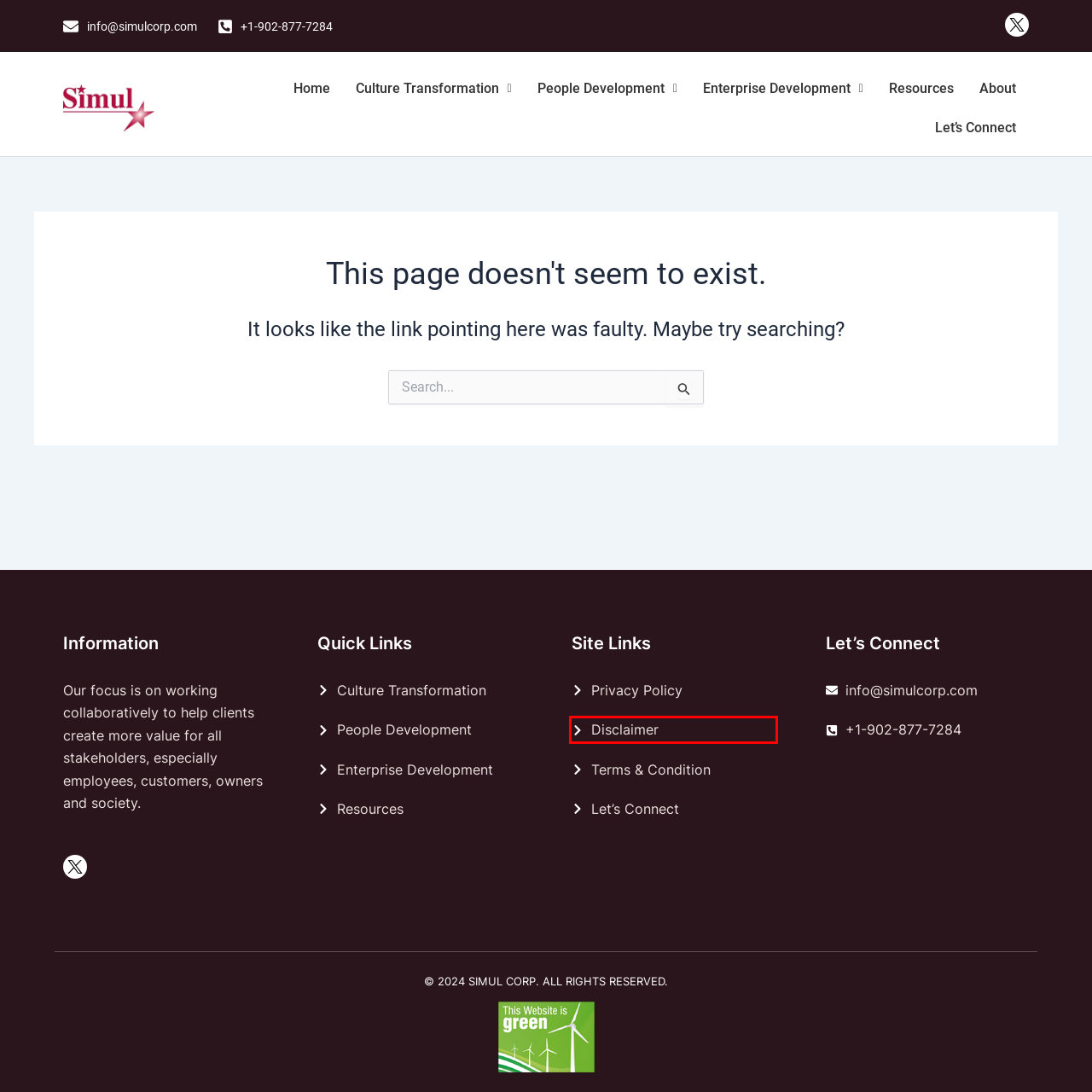Look at the screenshot of a webpage where a red bounding box surrounds a UI element. Your task is to select the best-matching webpage description for the new webpage after you click the element within the bounding box. The available options are:
A. About – Simul Corp
B. People Development – Simul Corp
C. Let’s Connect – Simul Corp
D. Terms & Conditions – Simul Corp
E. Privacy Policy – Simul Corp
F. Culture Transformation – Simul Corp
G. Resources – Simul Corp
H. Disclaimer – Simul Corp

H